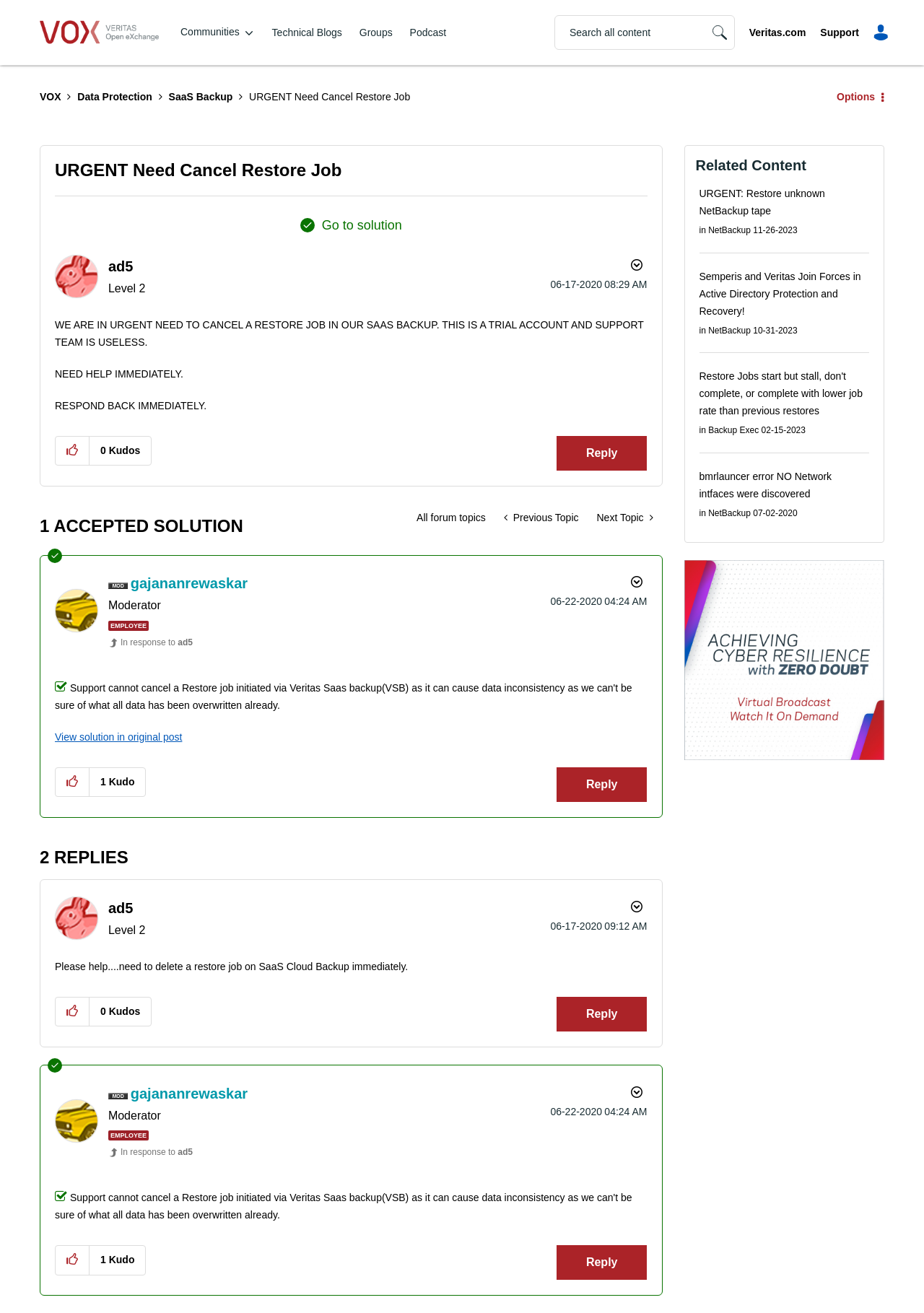Please find the bounding box coordinates of the element that must be clicked to perform the given instruction: "Share Decor4all ideas on Facebook". The coordinates should be four float numbers from 0 to 1, i.e., [left, top, right, bottom].

None